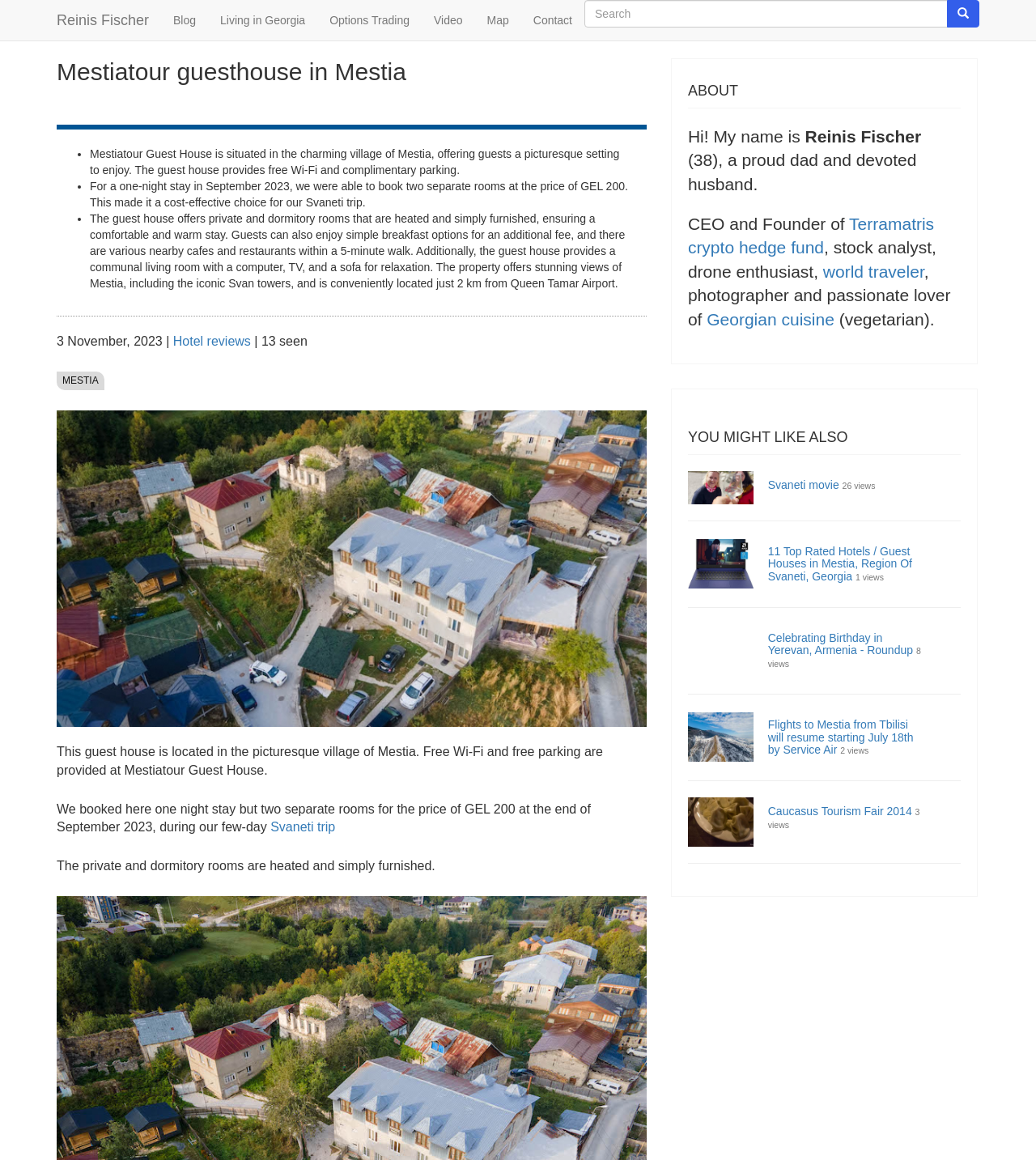What is the name of the guest house?
Offer a detailed and exhaustive answer to the question.

I found the answer by looking at the heading 'Mestiatour guesthouse in Mestia' which is located at the top of the webpage, indicating that the webpage is about a guest house with this name.